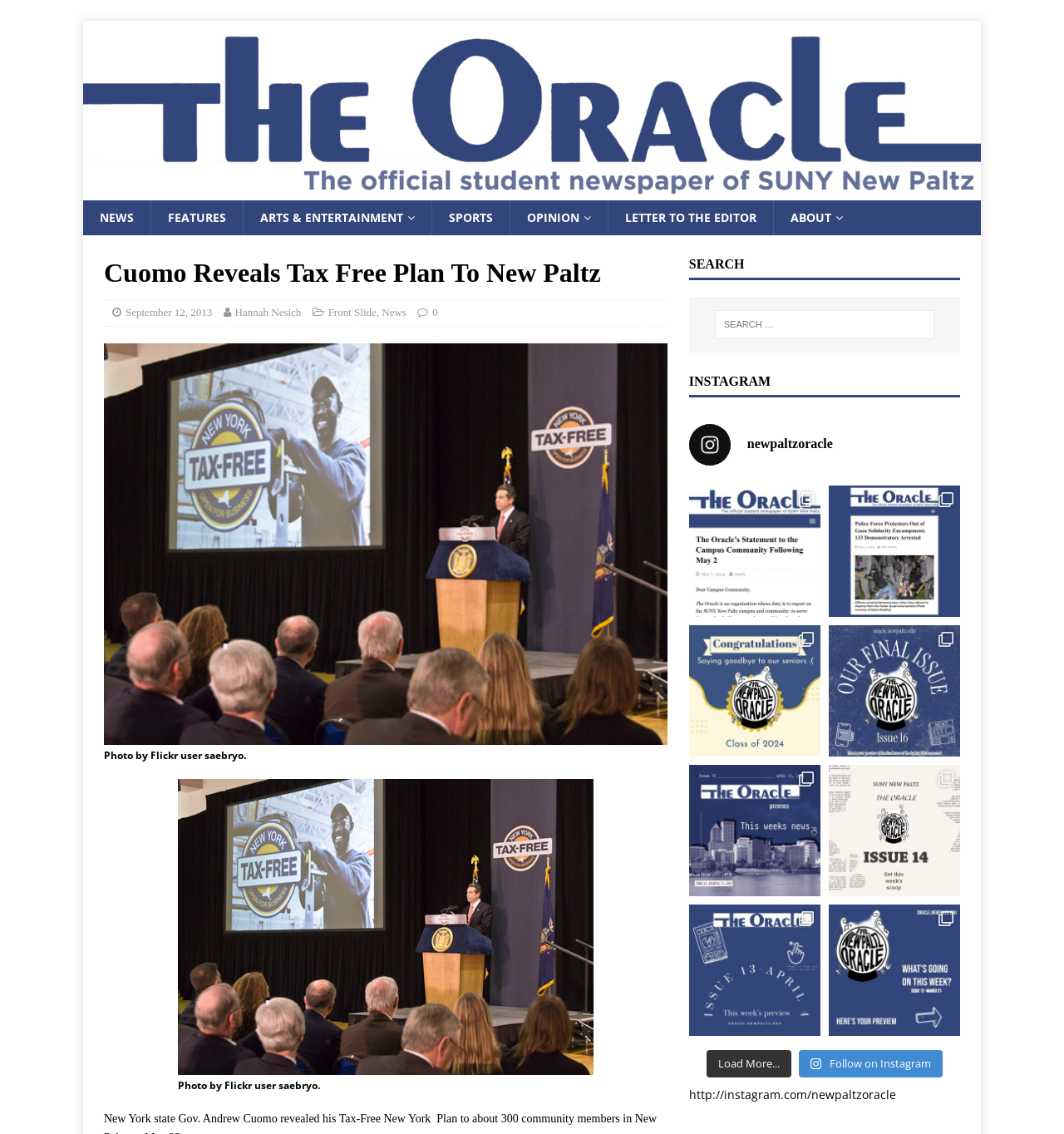Use the information in the screenshot to answer the question comprehensively: How many main categories are in the top navigation menu?

I counted the number of links in the top navigation menu, which are 'NEWS', 'FEATURES', 'ARTS & ENTERTAINMENT', 'SPORTS', 'OPINION', and 'LETTER TO THE EDITOR', and found that there are 6 main categories.